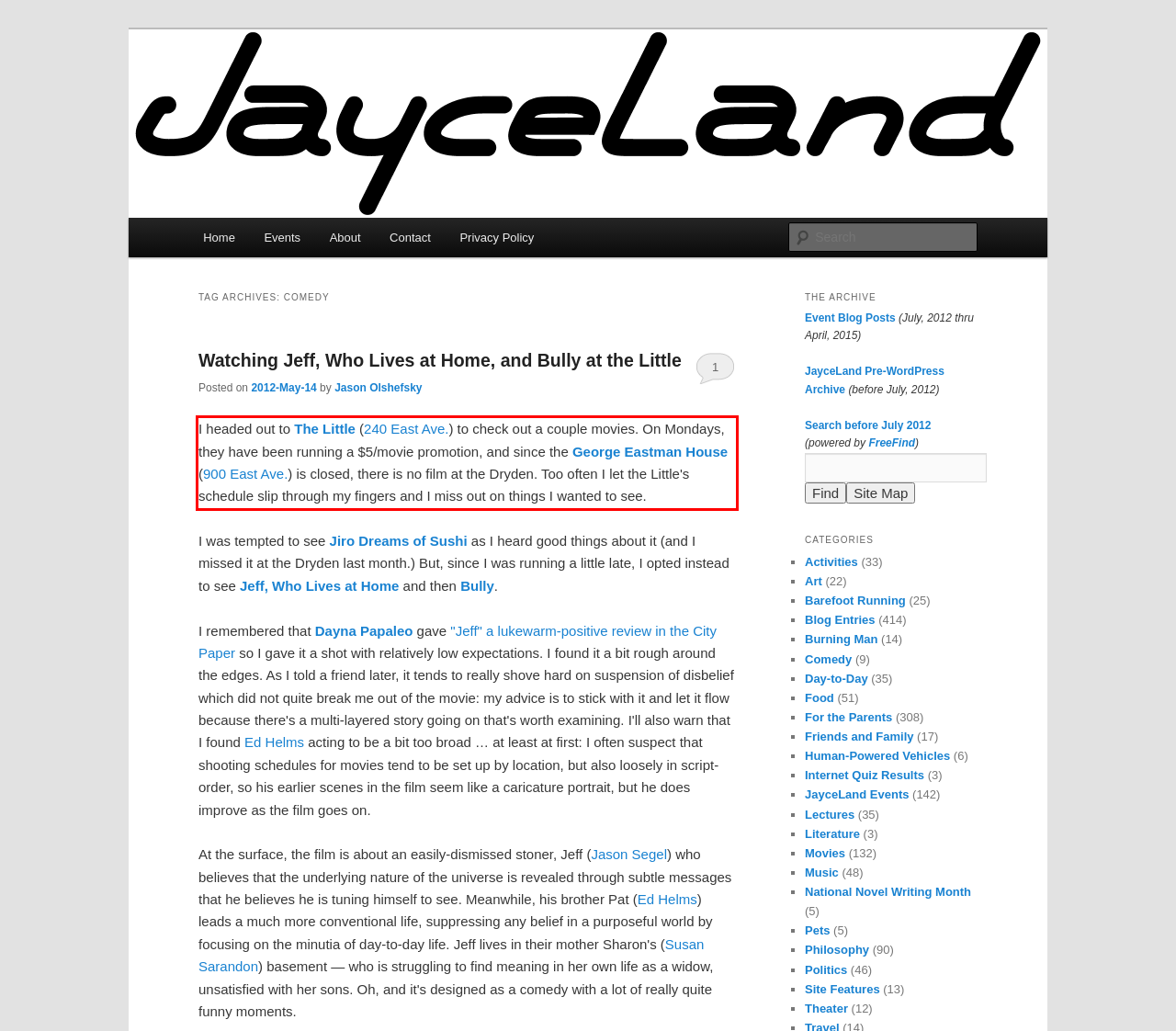Please extract the text content from the UI element enclosed by the red rectangle in the screenshot.

I headed out to The Little (240 East Ave.) to check out a couple movies. On Mondays, they have been running a $5/movie promotion, and since the George Eastman House (900 East Ave.) is closed, there is no film at the Dryden. Too often I let the Little's schedule slip through my fingers and I miss out on things I wanted to see.